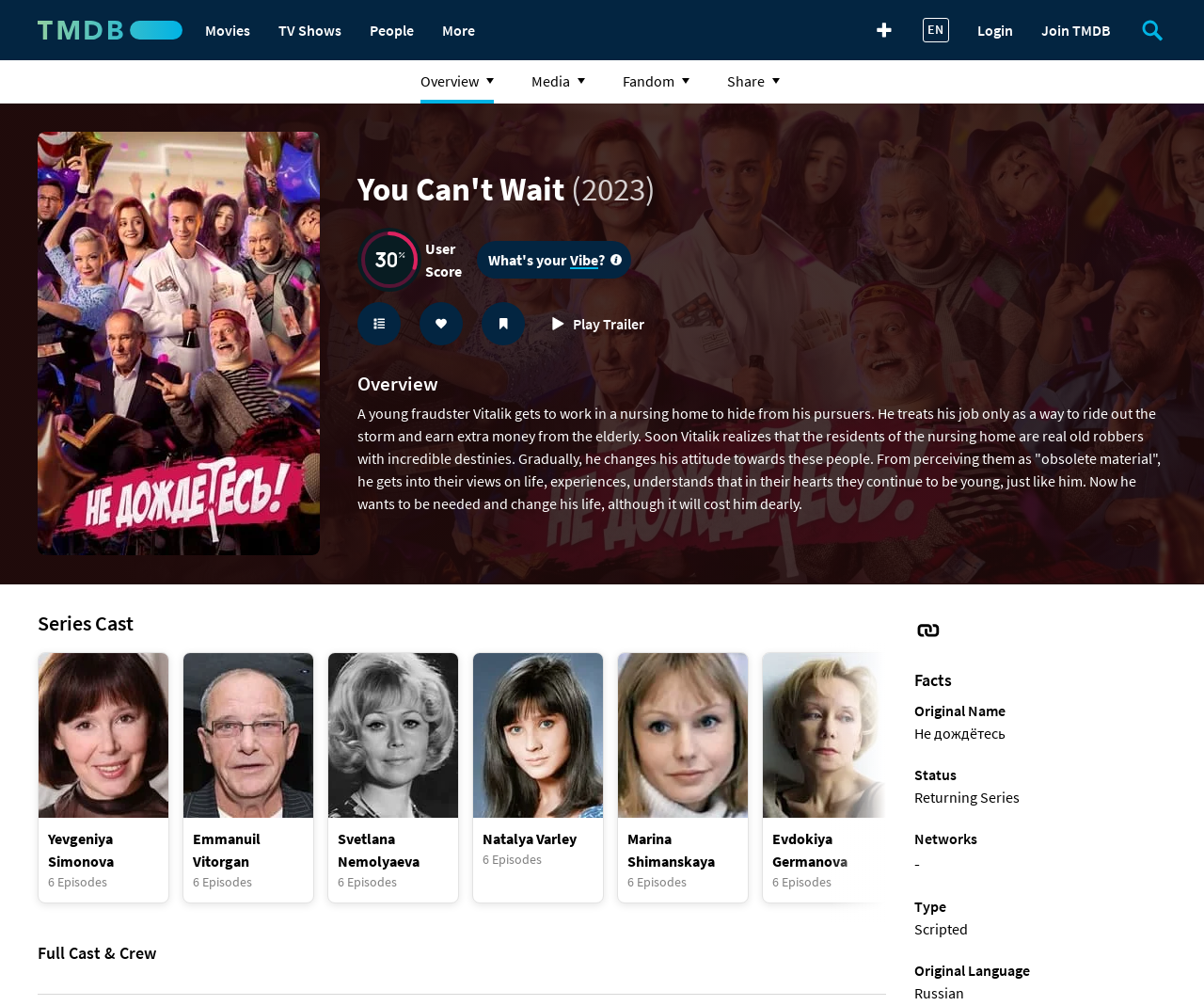Answer this question in one word or a short phrase: How many episodes does Yevgeniya Simonova appear in?

6 Episodes